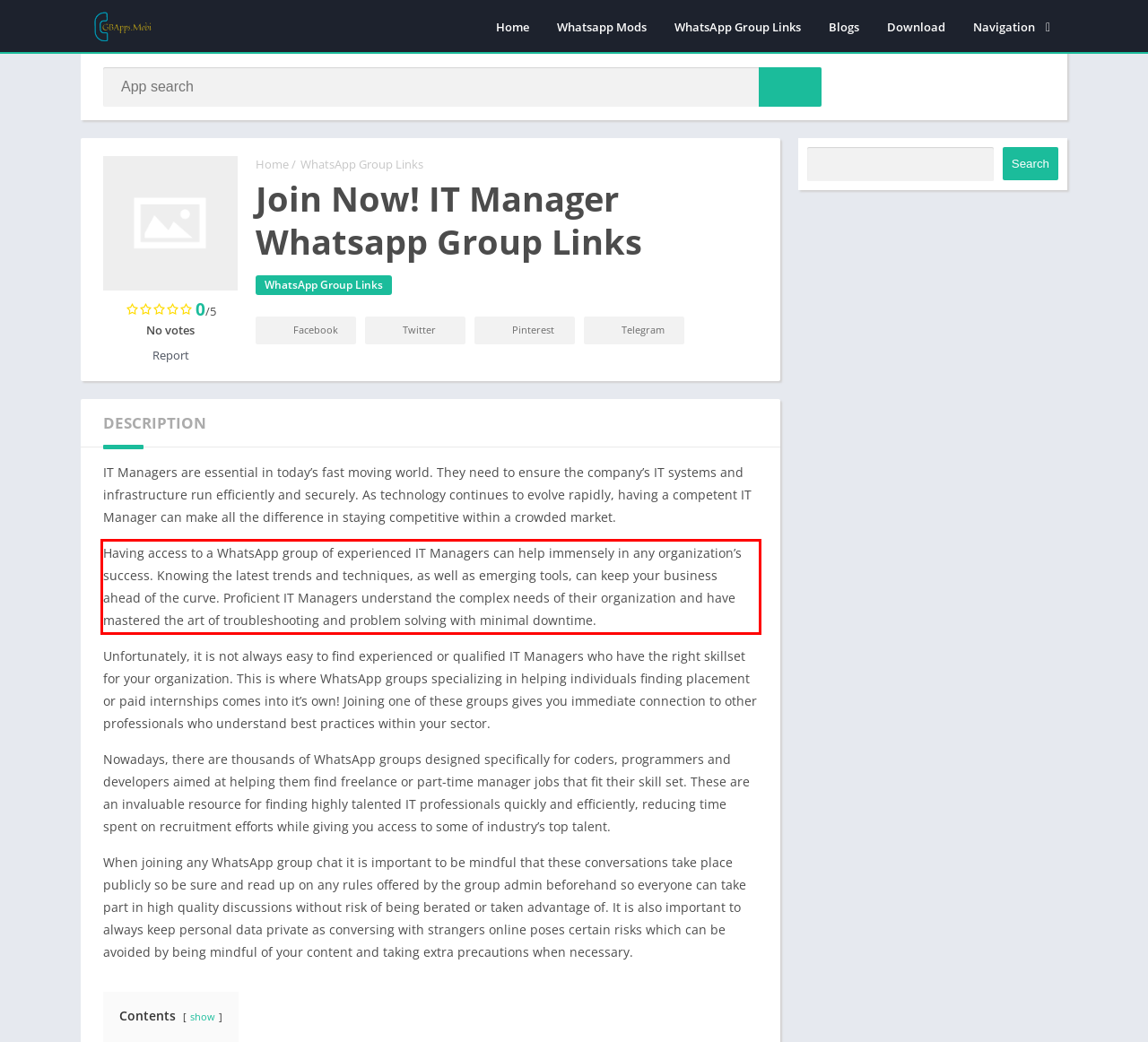In the given screenshot, locate the red bounding box and extract the text content from within it.

Having access to a WhatsApp group of experienced IT Managers can help immensely in any organization’s success. Knowing the latest trends and techniques, as well as emerging tools, can keep your business ahead of the curve. Proficient IT Managers understand the complex needs of their organization and have mastered the art of troubleshooting and problem solving with minimal downtime.